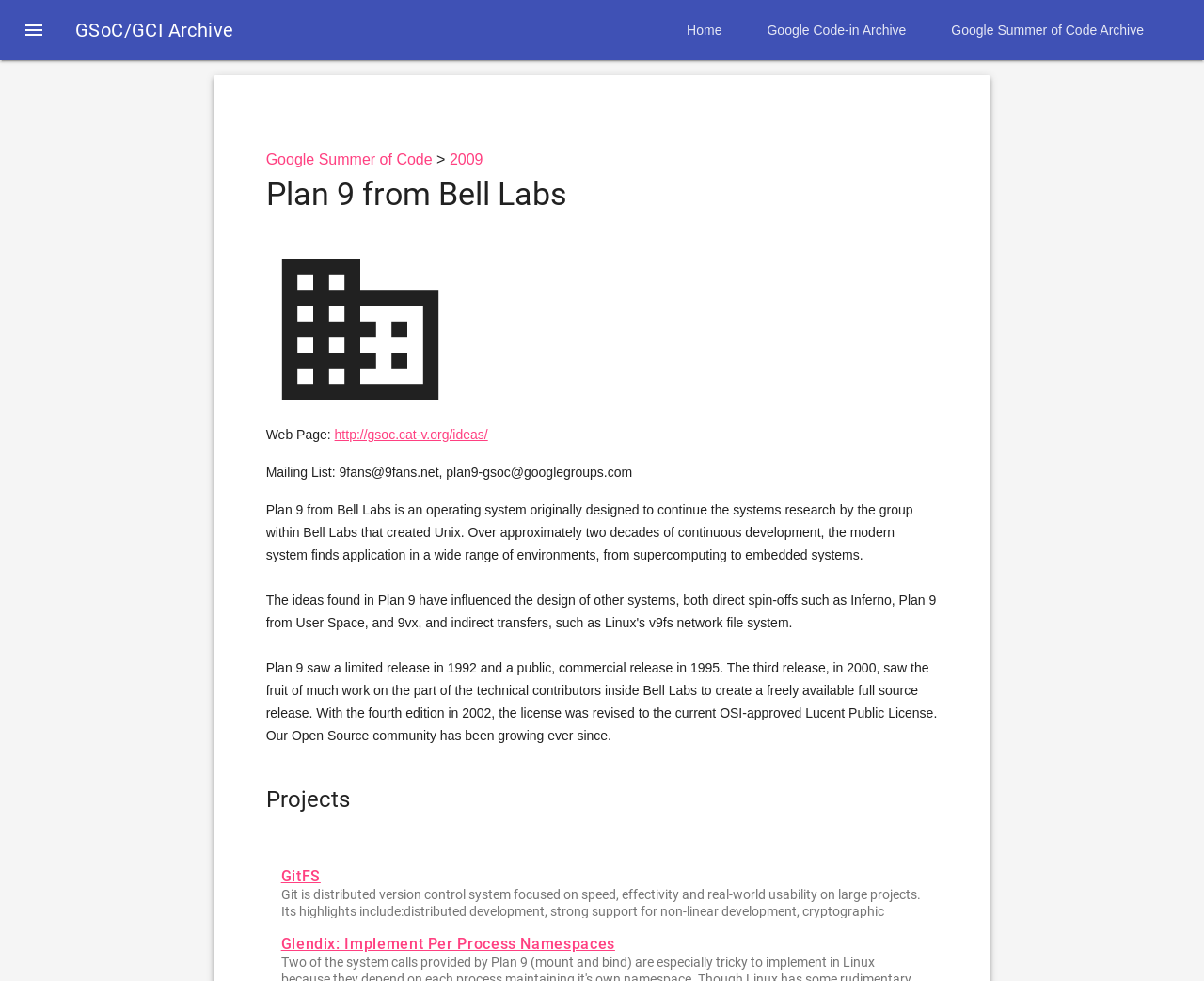Respond to the following question using a concise word or phrase: 
What is the license of the fourth edition of Plan 9?

Lucent Public License